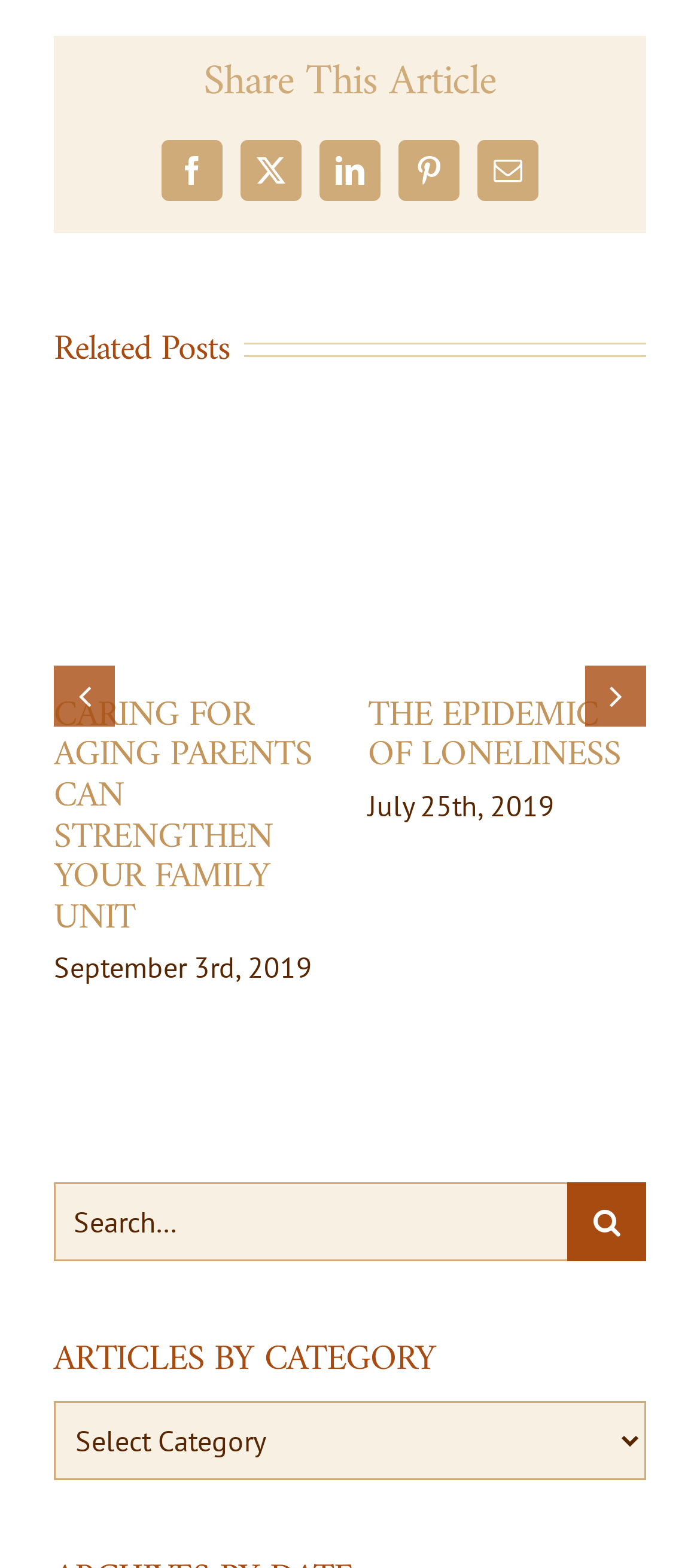Find the bounding box coordinates for the HTML element described in this sentence: "X". Provide the coordinates as four float numbers between 0 and 1, in the format [left, top, right, bottom].

[0.344, 0.089, 0.431, 0.128]